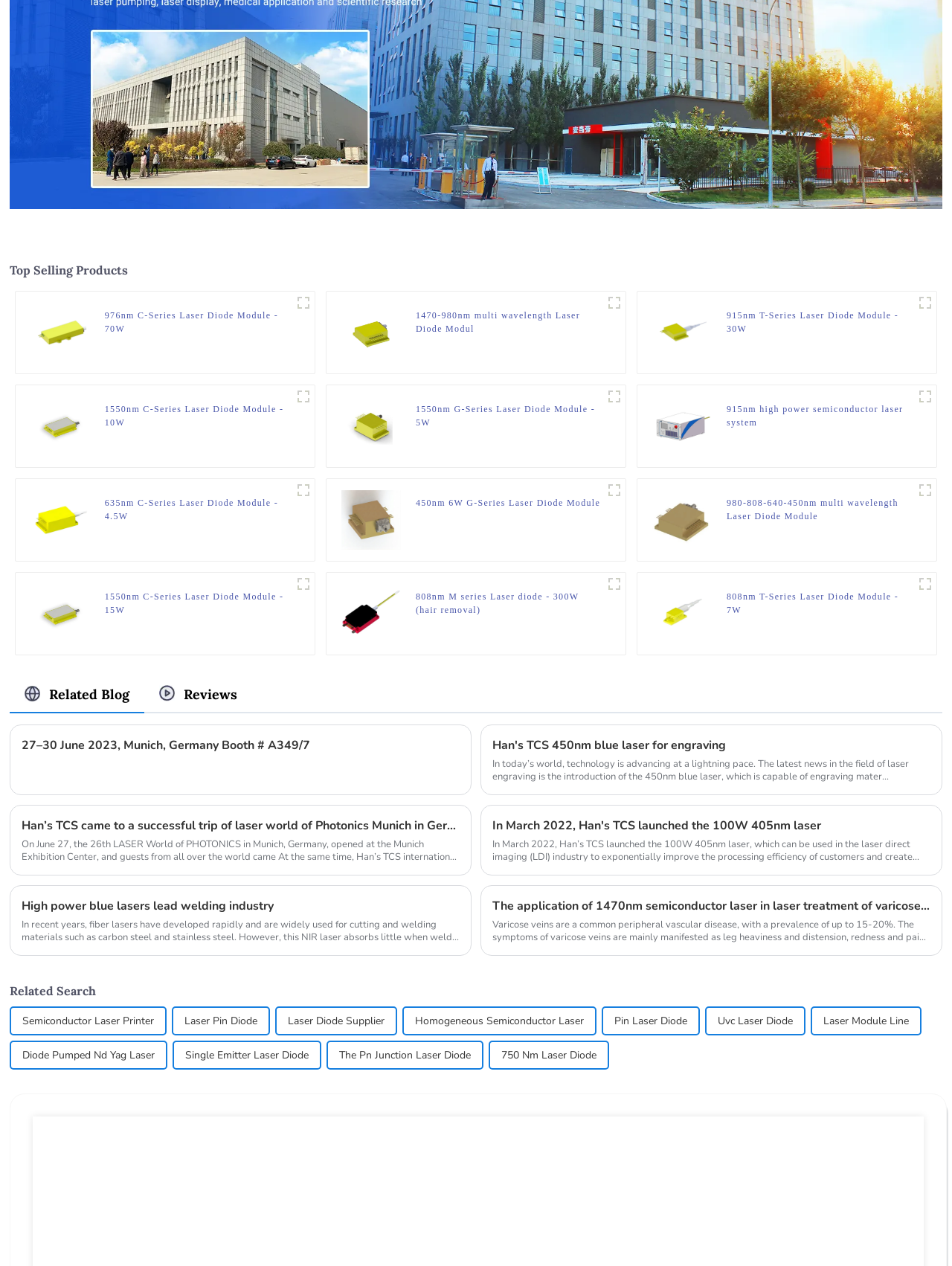Determine the bounding box coordinates for the HTML element described here: "The Pn Junction Laser Diode".

[0.356, 0.823, 0.494, 0.844]